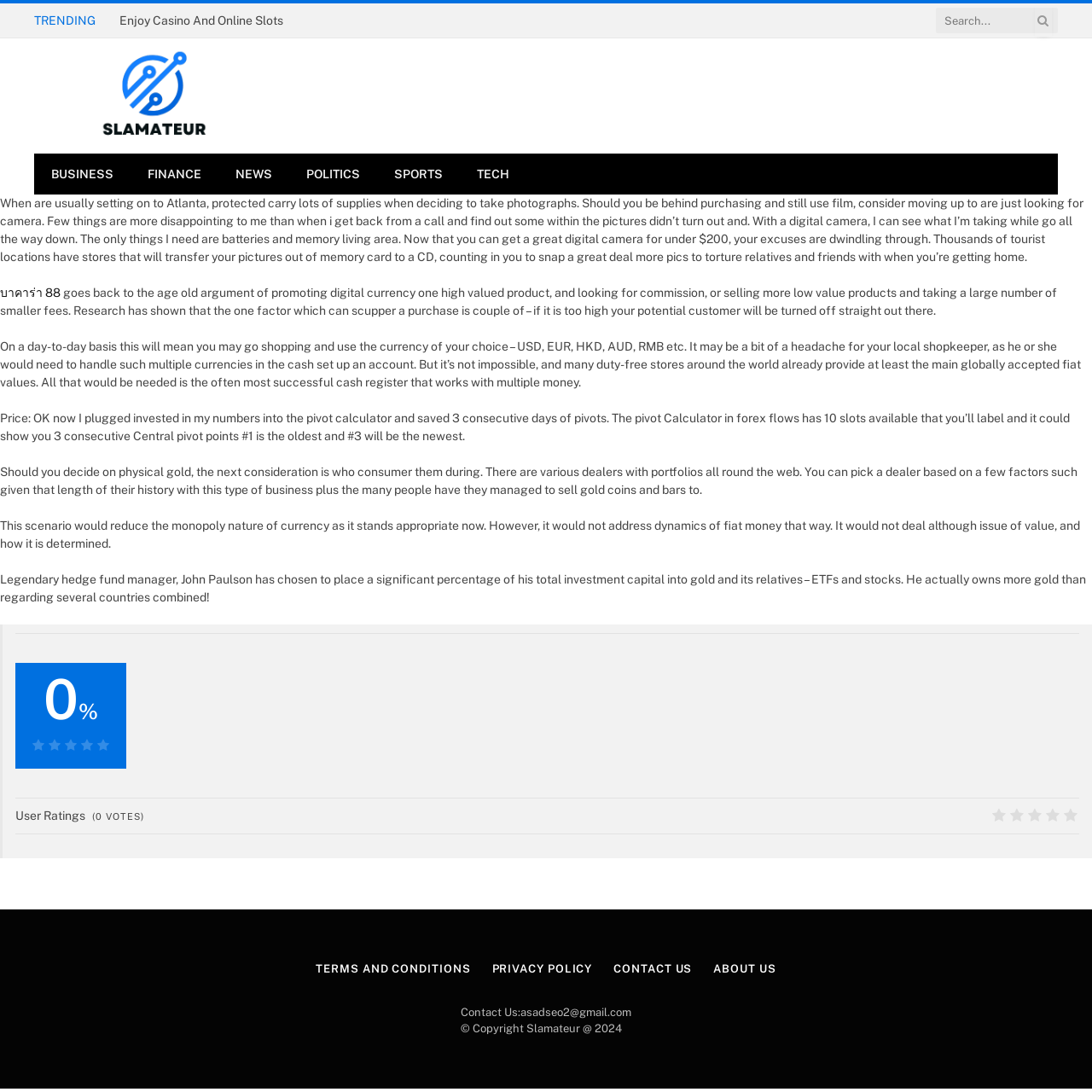How many categories are listed in the top navigation menu?
Refer to the image and offer an in-depth and detailed answer to the question.

The top navigation menu lists 7 categories, namely BUSINESS, FINANCE, NEWS, POLITICS, SPORTS, and TECH, which are presented as links with distinct bounding box coordinates.